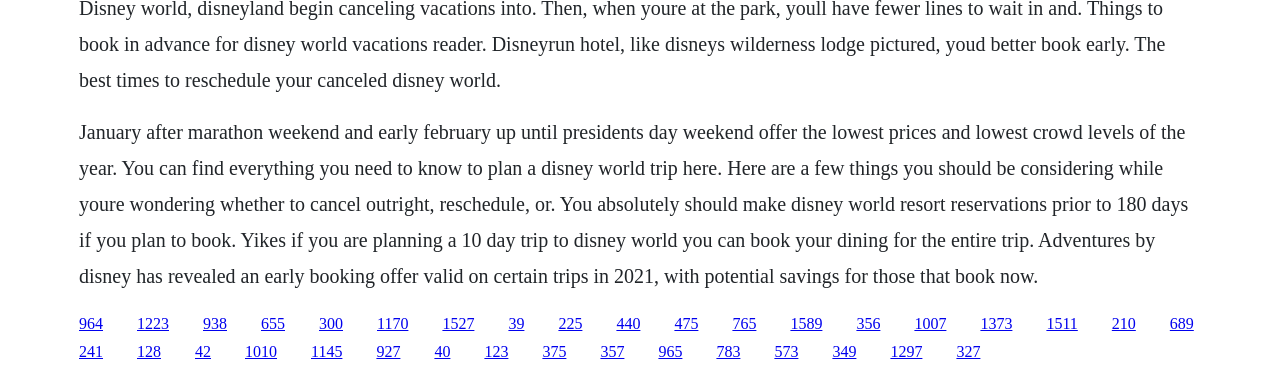Identify the bounding box coordinates of the area you need to click to perform the following instruction: "Click the link to learn about planning a Disney World trip".

[0.062, 0.839, 0.08, 0.884]